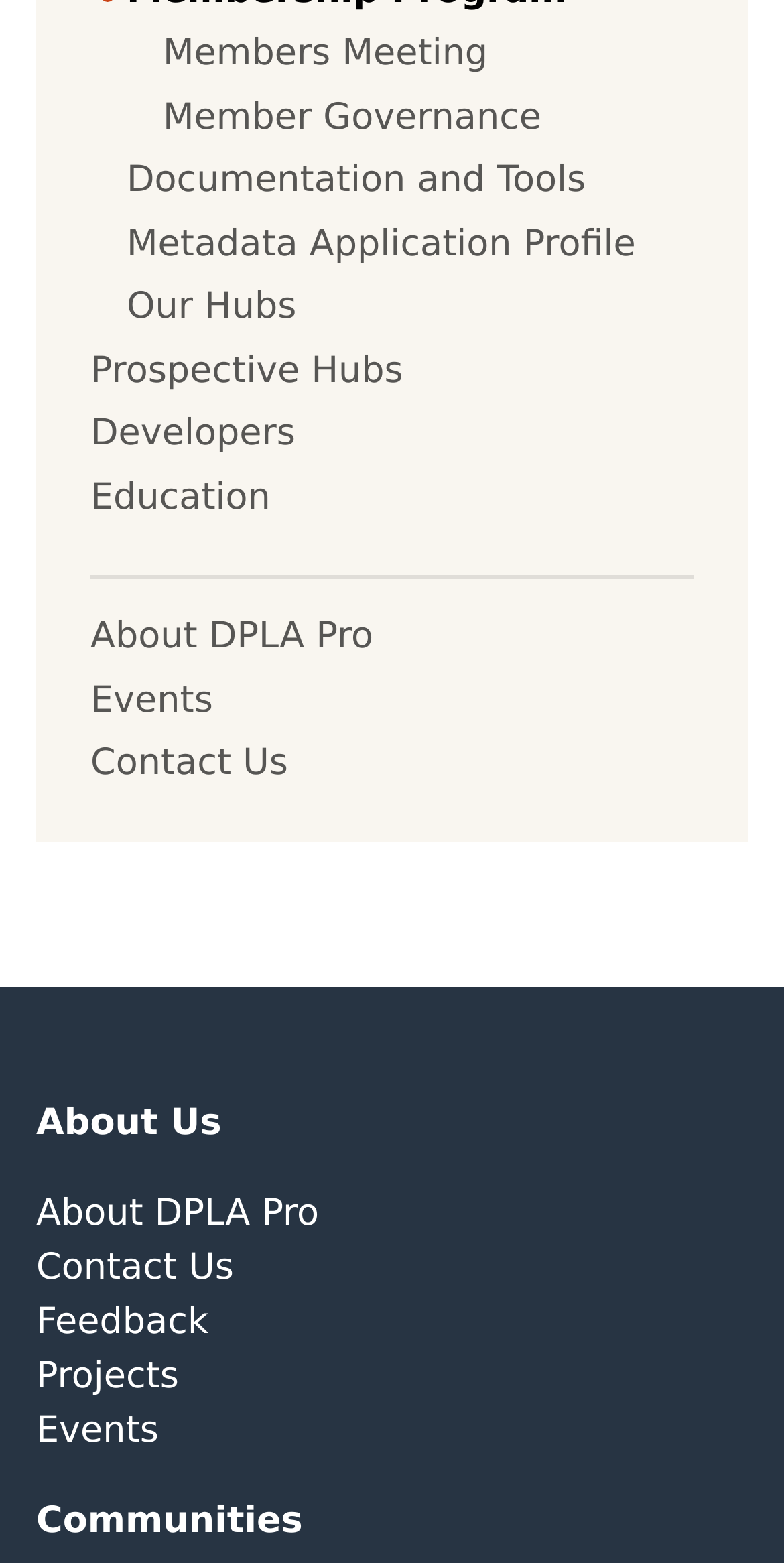What is the link above 'Prospective Hubs'?
Give a single word or phrase as your answer by examining the image.

Our Hubs